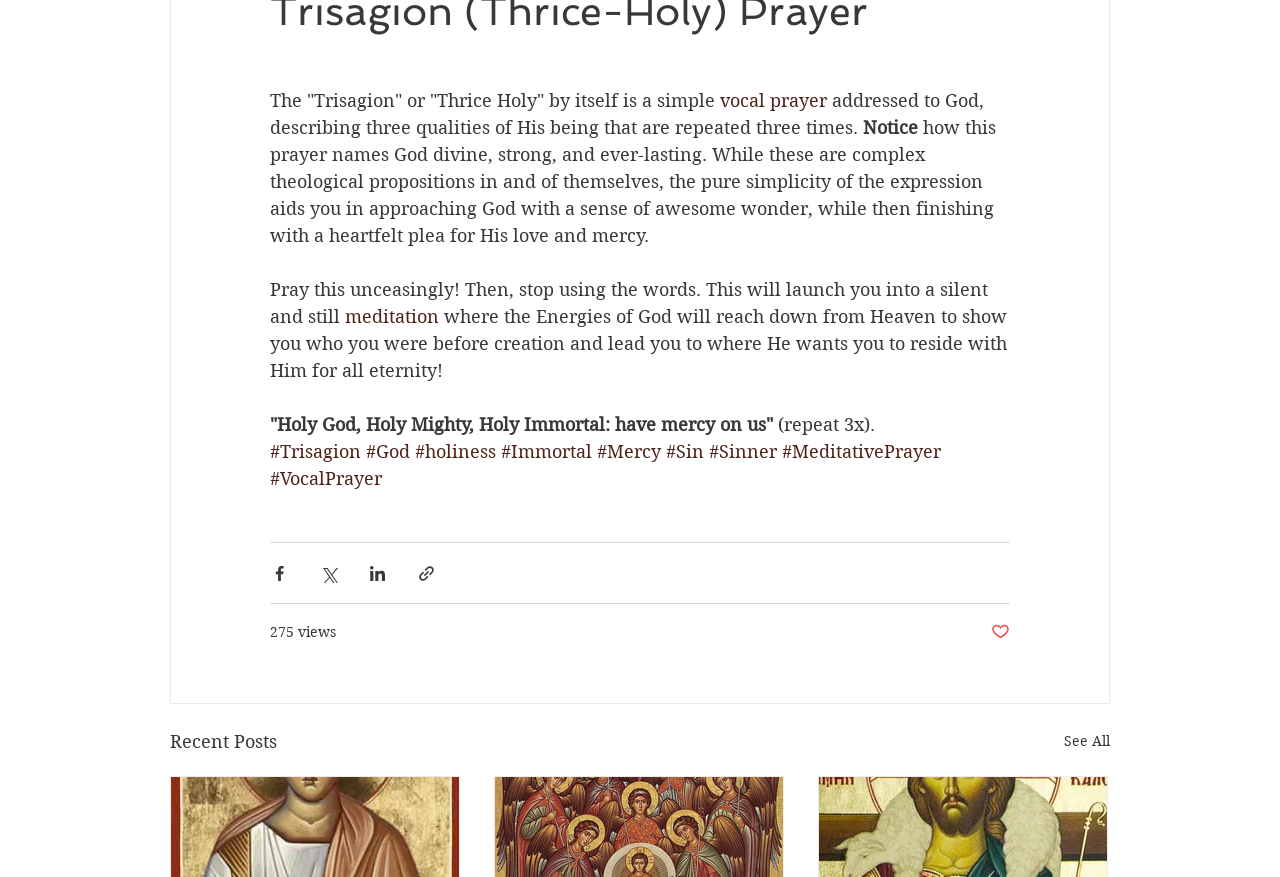From the webpage screenshot, predict the bounding box coordinates (top-left x, top-left y, bottom-right x, bottom-right y) for the UI element described here: See All

[0.831, 0.829, 0.867, 0.862]